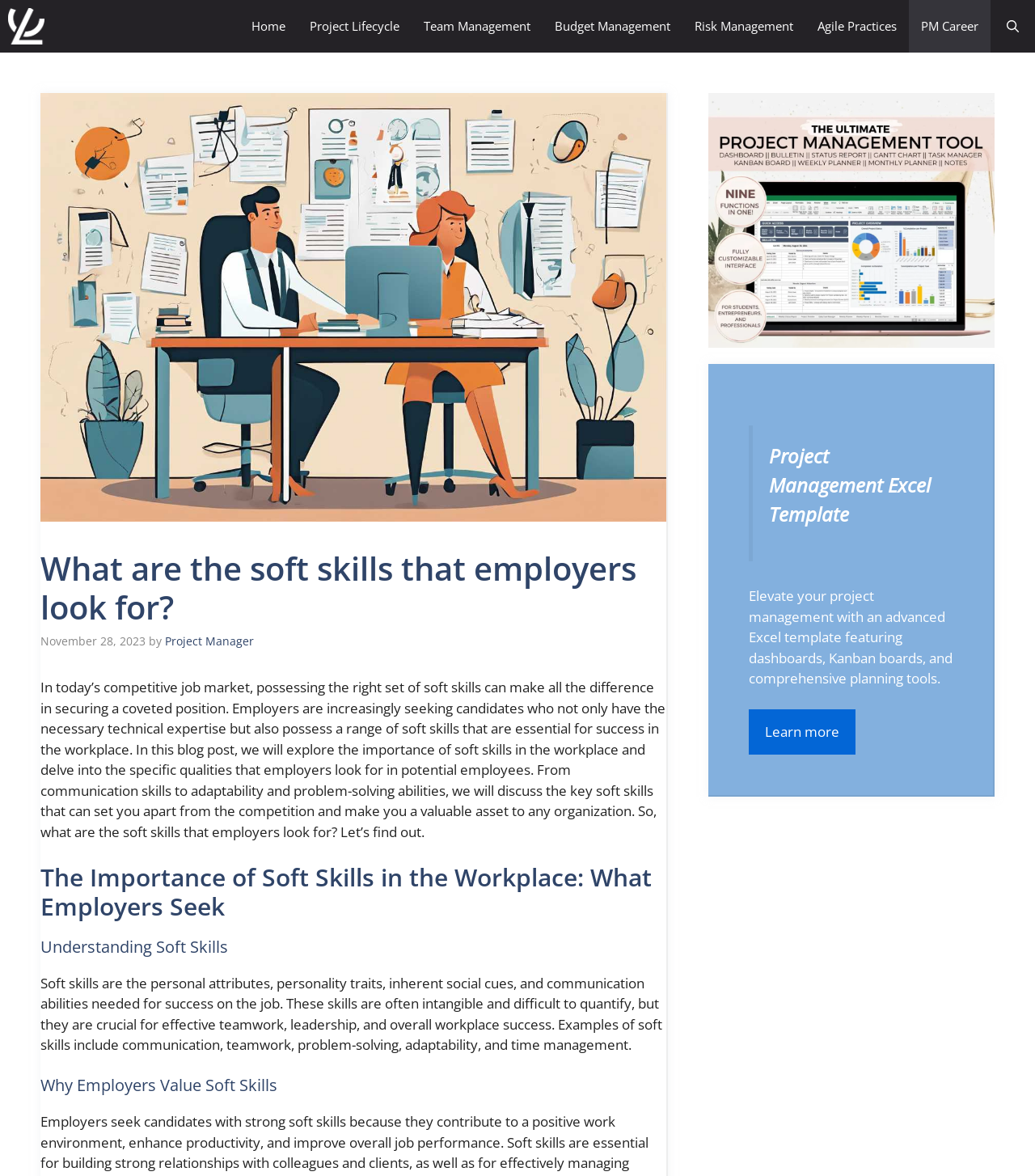Specify the bounding box coordinates of the area to click in order to execute this command: 'Click on the Celigent link'. The coordinates should consist of four float numbers ranging from 0 to 1, and should be formatted as [left, top, right, bottom].

[0.008, 0.0, 0.043, 0.045]